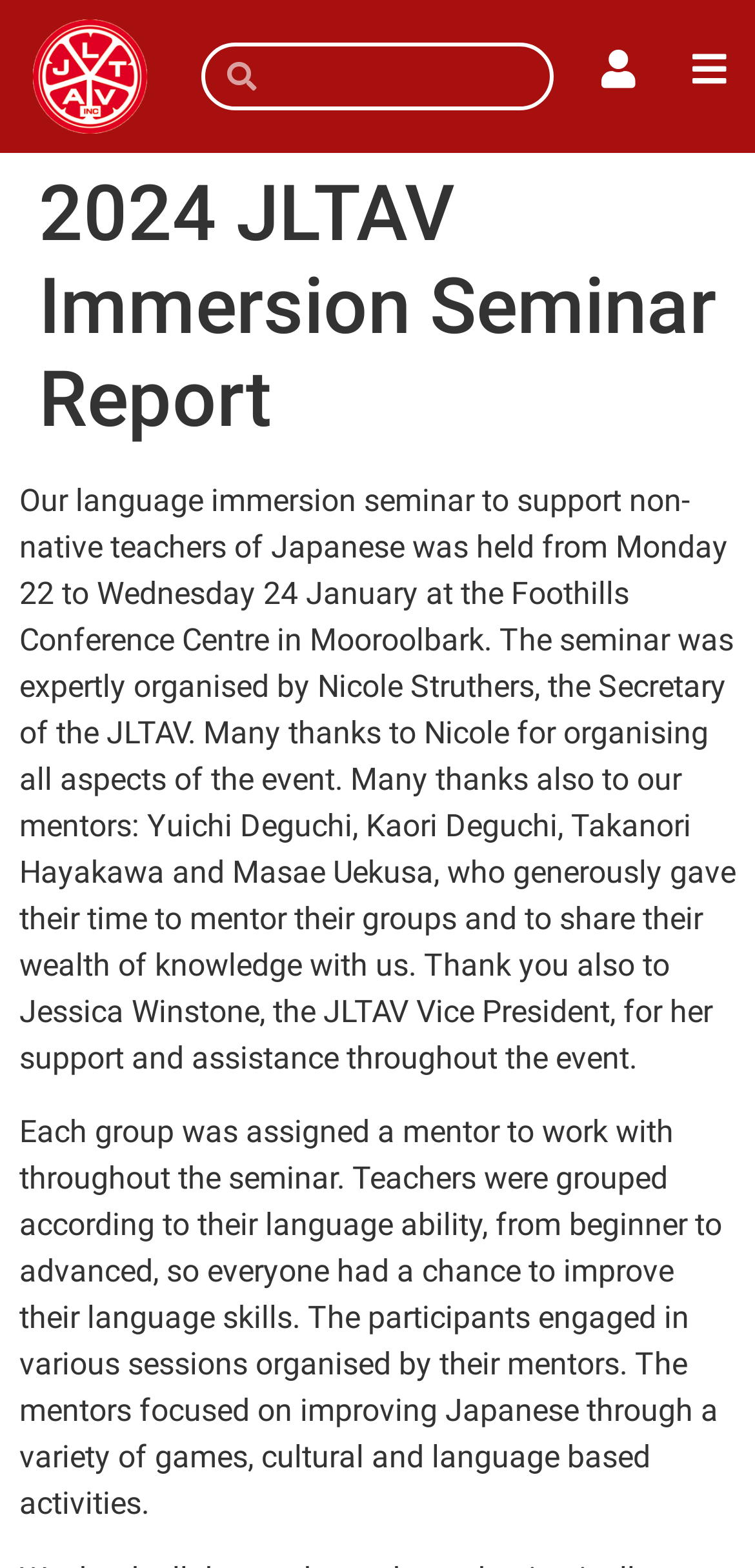Provide your answer in one word or a succinct phrase for the question: 
What type of activities did the mentors focus on?

Games, cultural and language based activities